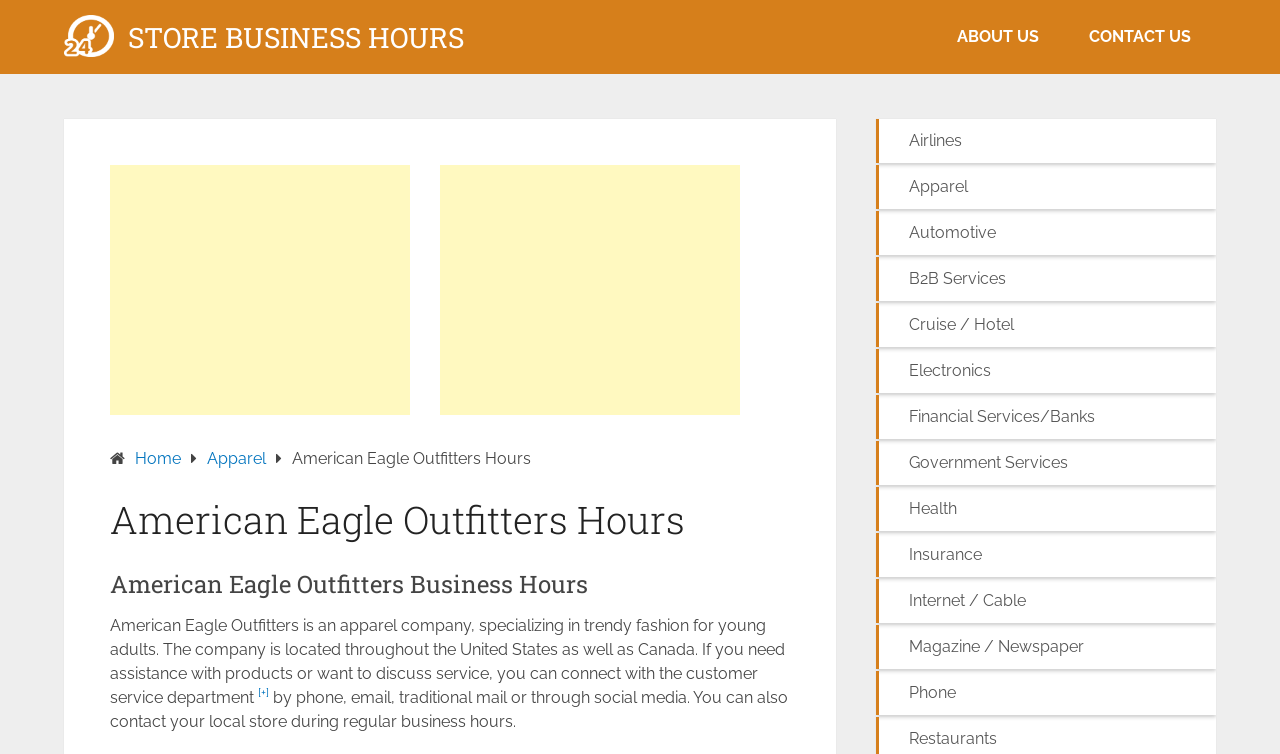Bounding box coordinates are specified in the format (top-left x, top-left y, bottom-right x, bottom-right y). All values are floating point numbers bounded between 0 and 1. Please provide the bounding box coordinate of the region this sentence describes: Home

[0.105, 0.595, 0.141, 0.621]